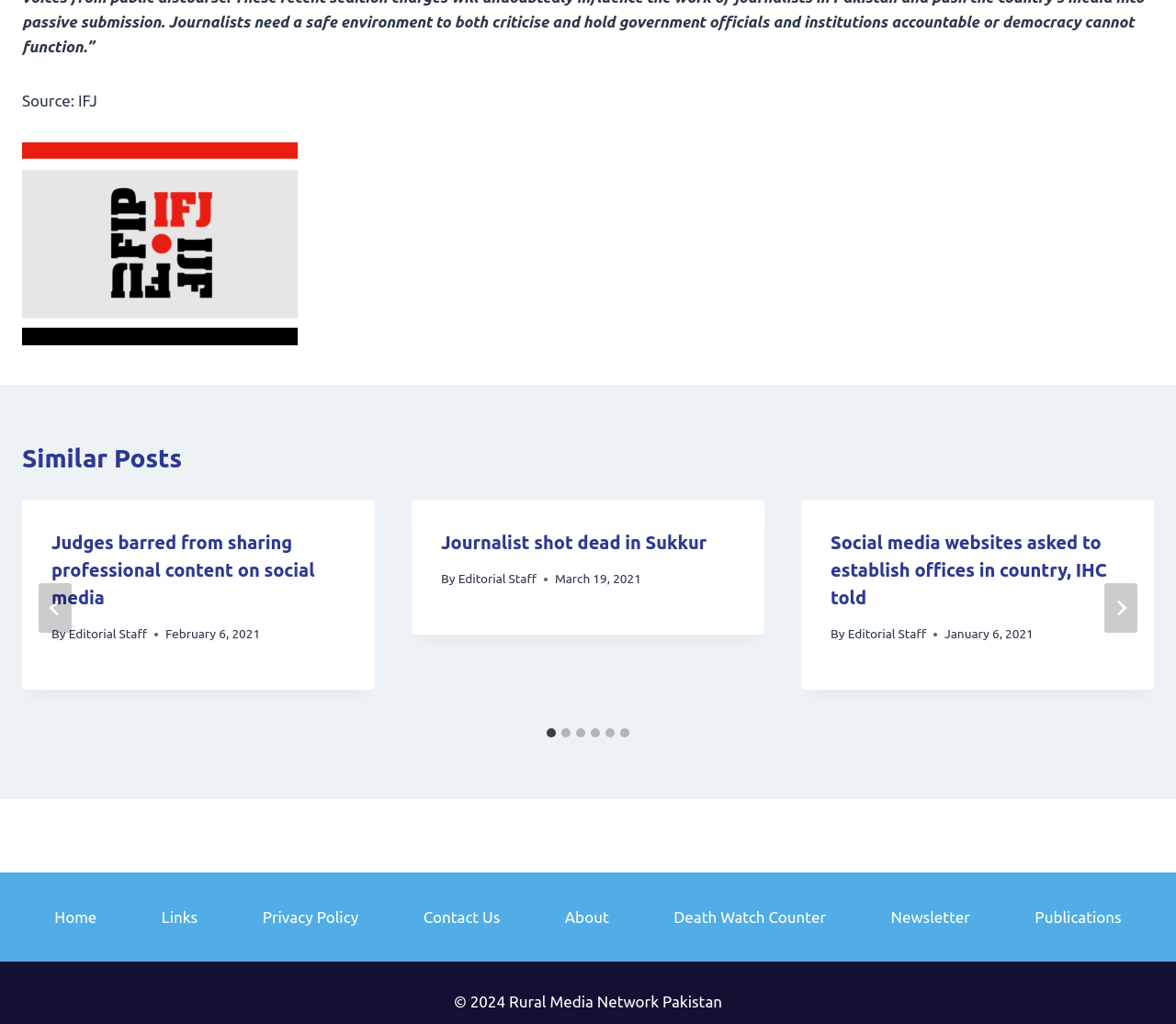Using the information in the image, could you please answer the following question in detail:
What is the source of the content?

The source of the content is indicated by the static text 'Source: IFJ' at the top of the webpage.